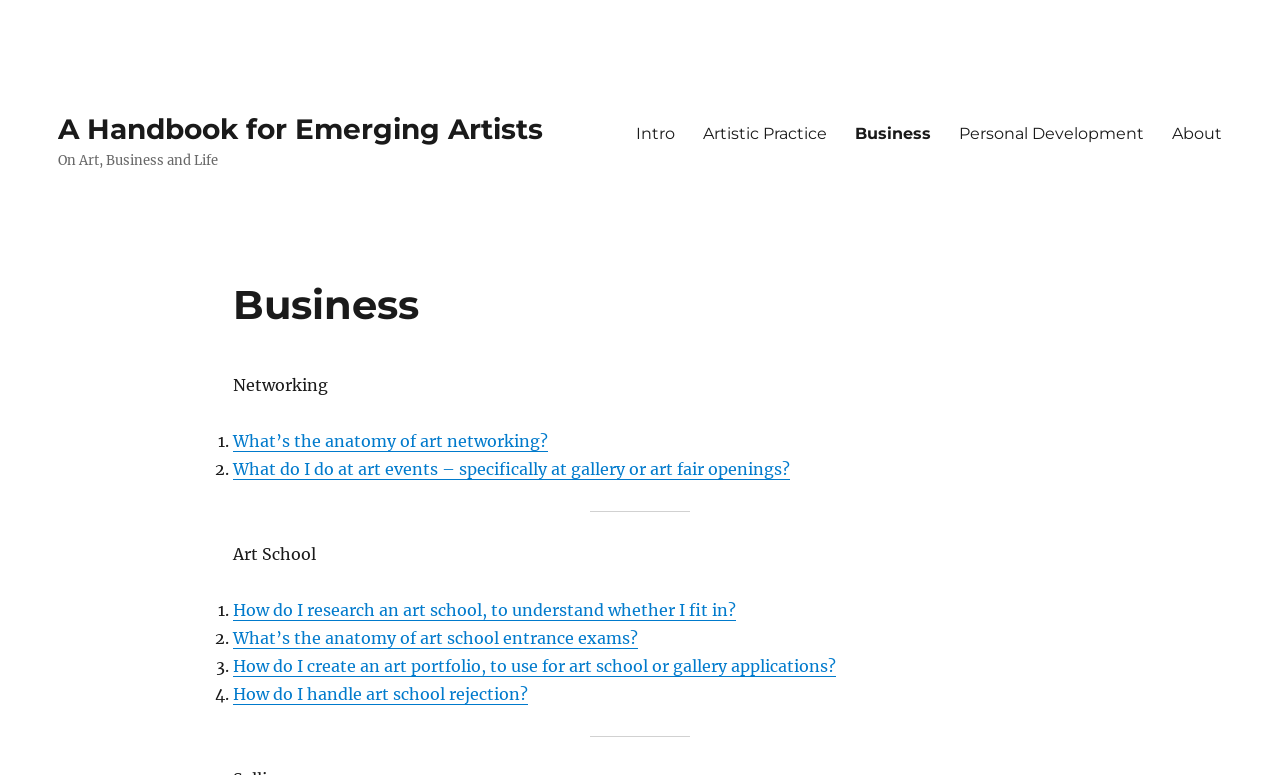Given the element description: "A Handbook for Emerging Artists", predict the bounding box coordinates of the UI element it refers to, using four float numbers between 0 and 1, i.e., [left, top, right, bottom].

[0.045, 0.145, 0.424, 0.188]